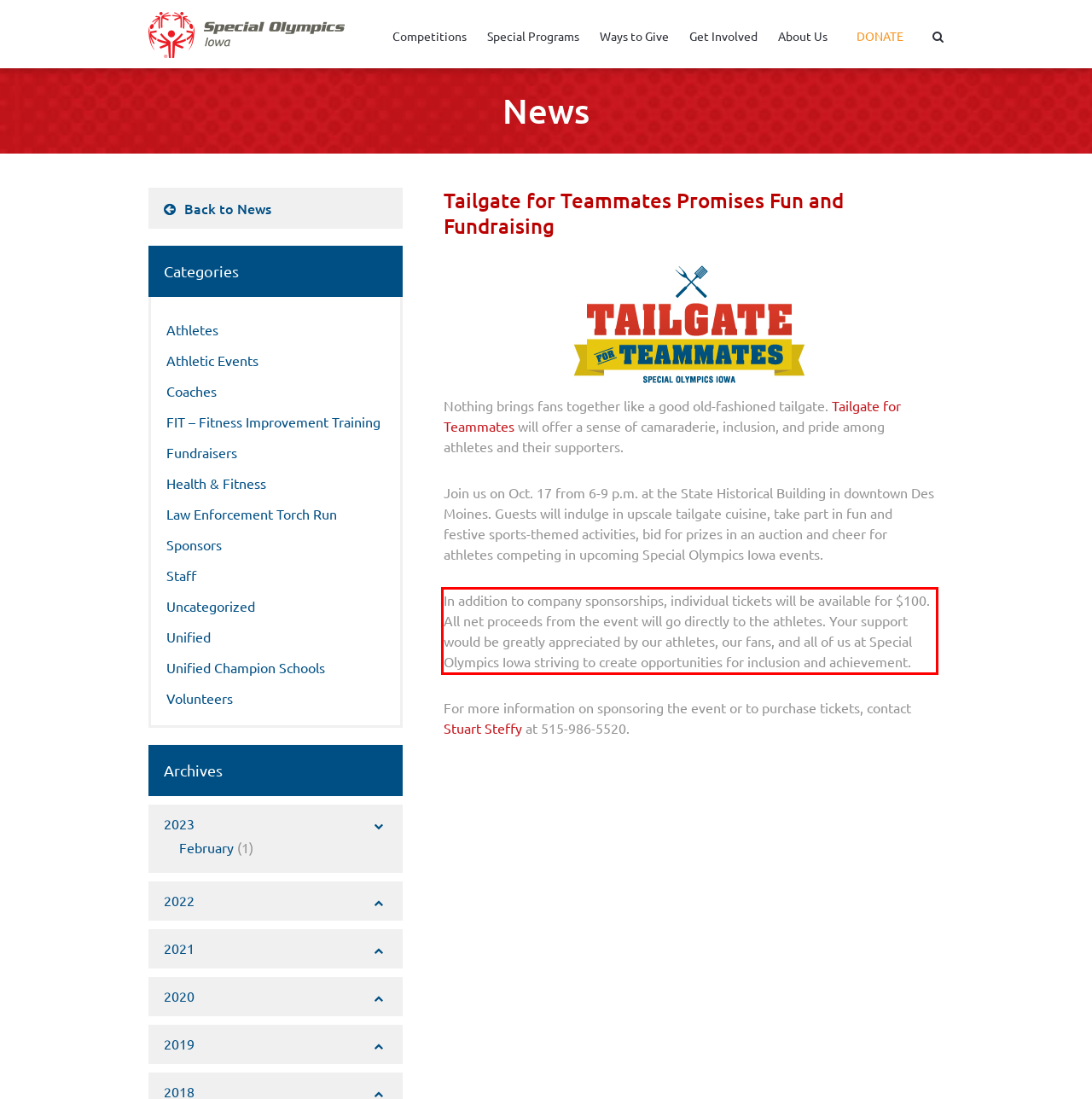By examining the provided screenshot of a webpage, recognize the text within the red bounding box and generate its text content.

In addition to company sponsorships, individual tickets will be available for $100. All net proceeds from the event will go directly to the athletes. Your support would be greatly appreciated by our athletes, our fans, and all of us at Special Olympics Iowa striving to create opportunities for inclusion and achievement.